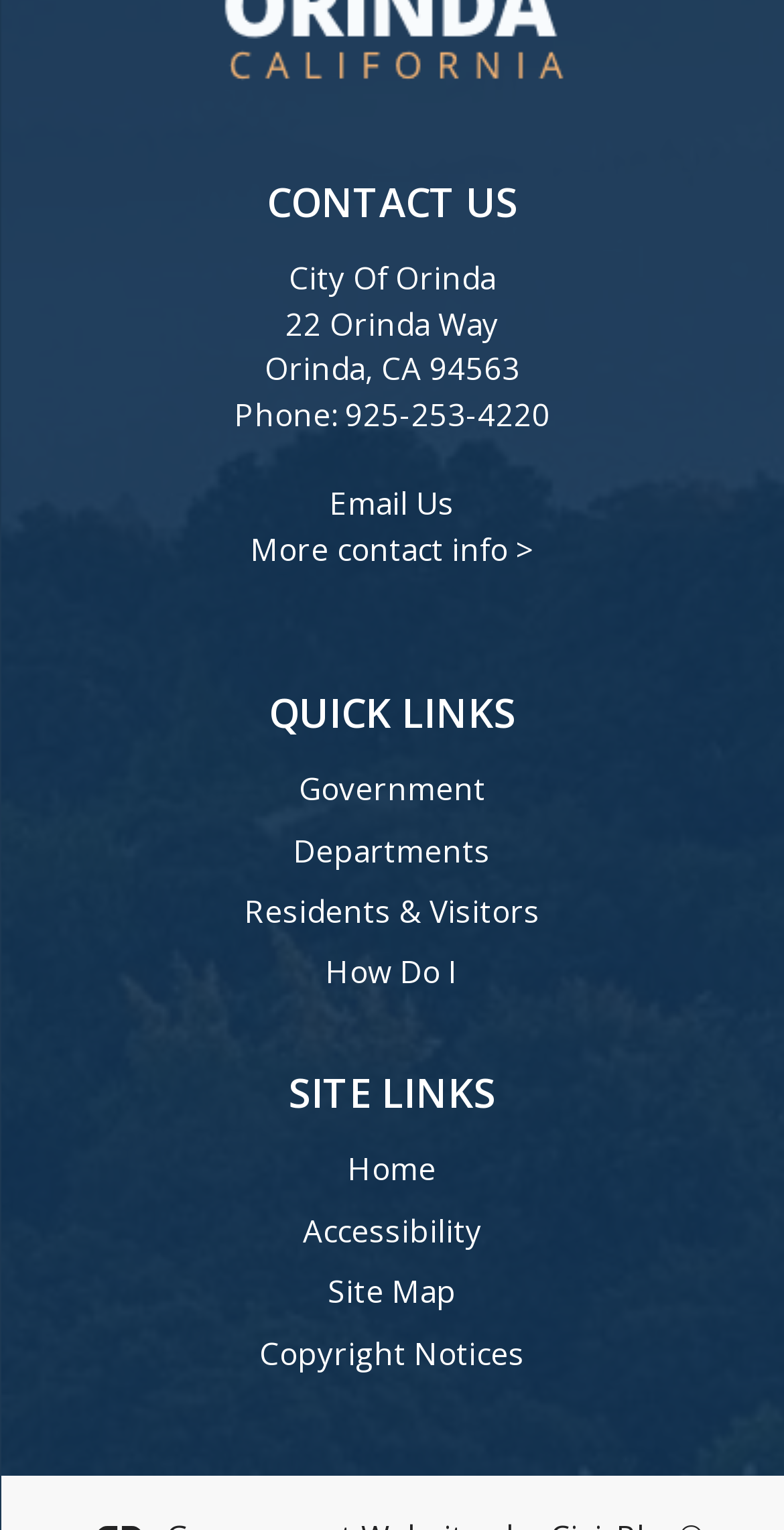What is the city of the contact address?
Give a single word or phrase as your answer by examining the image.

Orinda